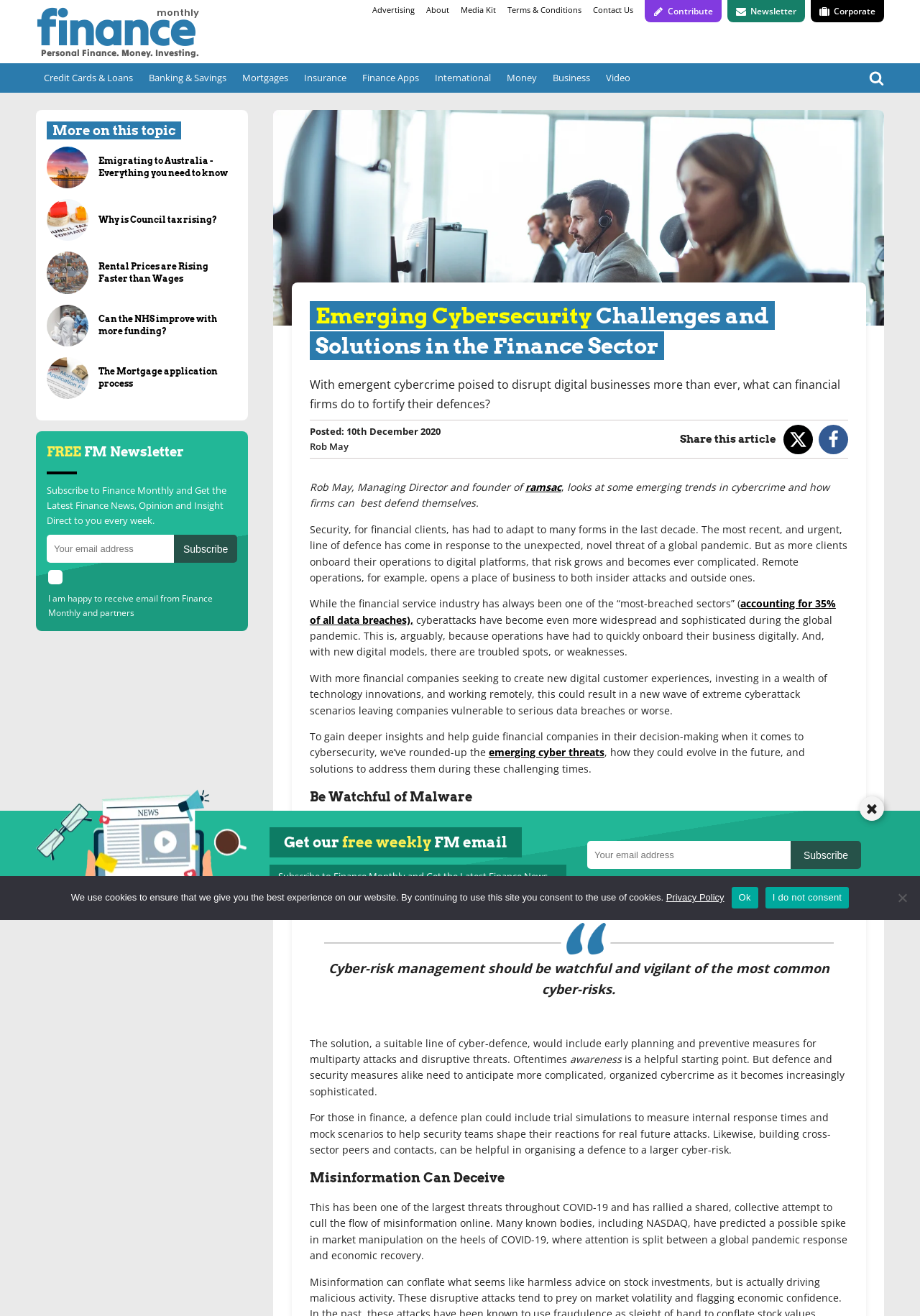Utilize the details in the image to give a detailed response to the question: Who is the author of the article?

I discovered the answer by looking at the byline of the article, which is located below the heading and above the main text. The byline reads 'Rob May, Managing Director and founder of ramsac'.